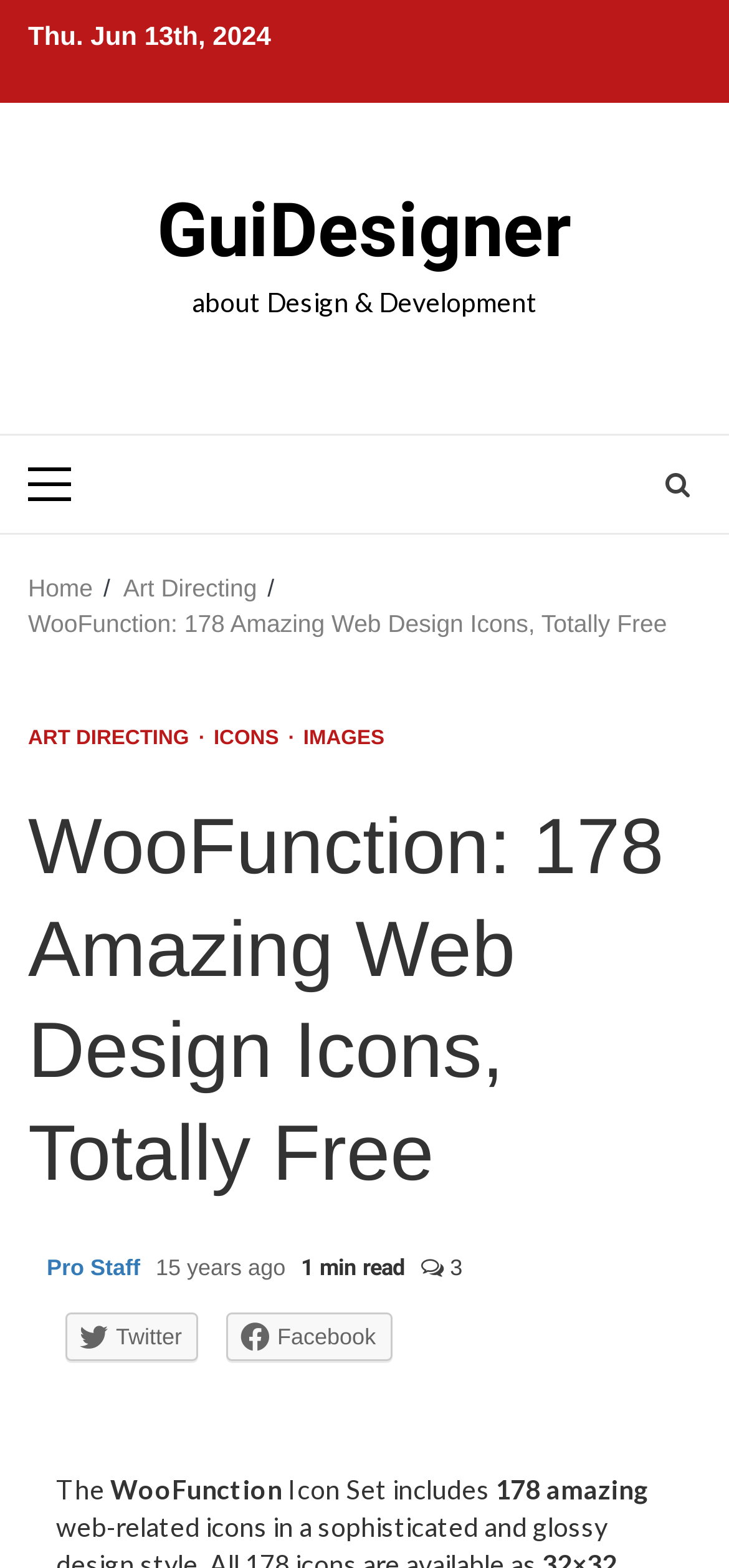Locate the UI element described as follows: "Home". Return the bounding box coordinates as four float numbers between 0 and 1 in the order [left, top, right, bottom].

[0.038, 0.366, 0.127, 0.384]